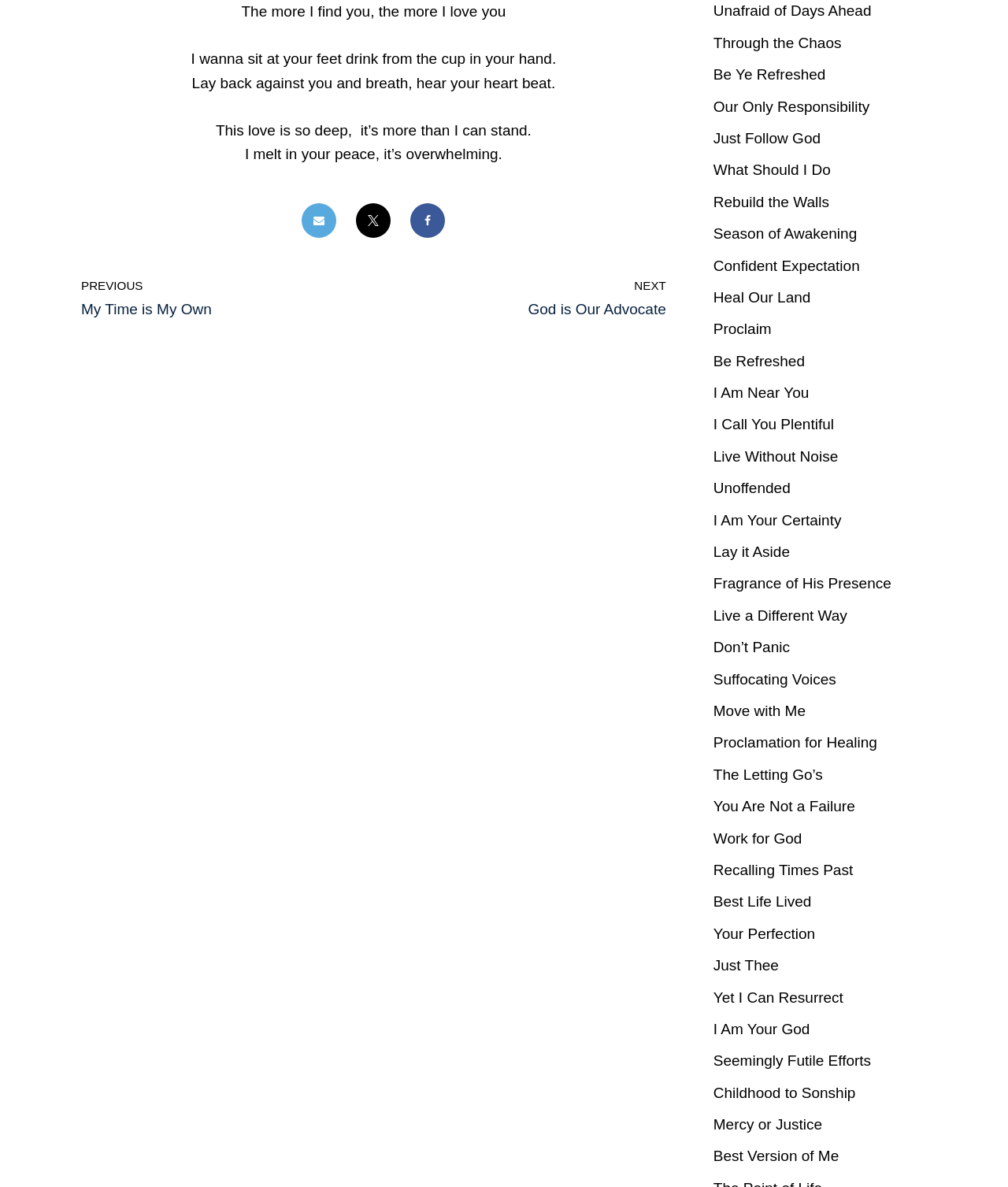Please determine the bounding box coordinates of the clickable area required to carry out the following instruction: "Click on Unafraid of Days Ahead". The coordinates must be four float numbers between 0 and 1, represented as [left, top, right, bottom].

[0.708, 0.002, 0.864, 0.016]